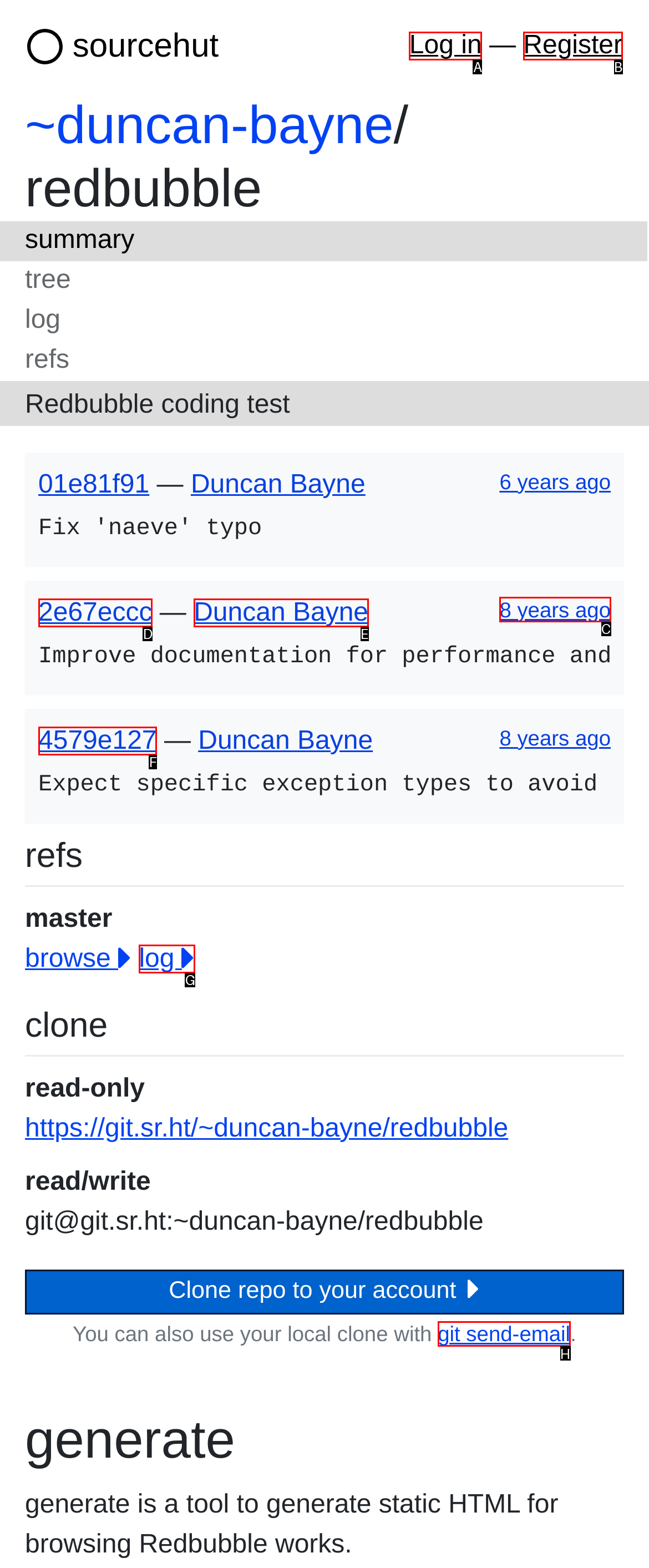Identify which HTML element matches the description: Log in. Answer with the correct option's letter.

A